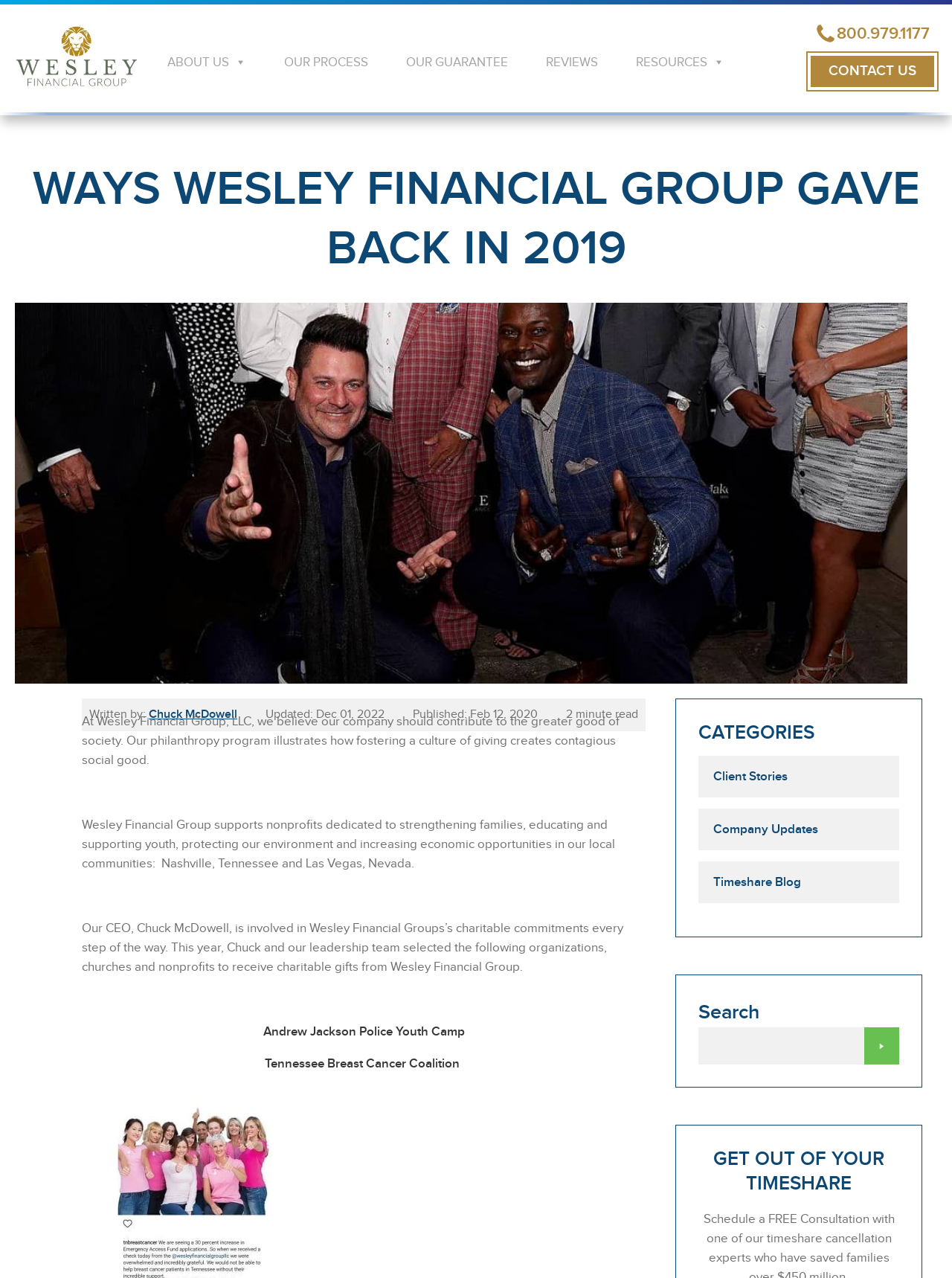With reference to the image, please provide a detailed answer to the following question: What is the name of the CEO mentioned in the article?

I found the name of the CEO by reading the StaticText element with the text 'Our CEO, Chuck McDowell, is involved in Wesley Financial Groups’s charitable commitments every step of the way.' located in the middle of the webpage, with a bounding box coordinate of [0.086, 0.721, 0.655, 0.762].